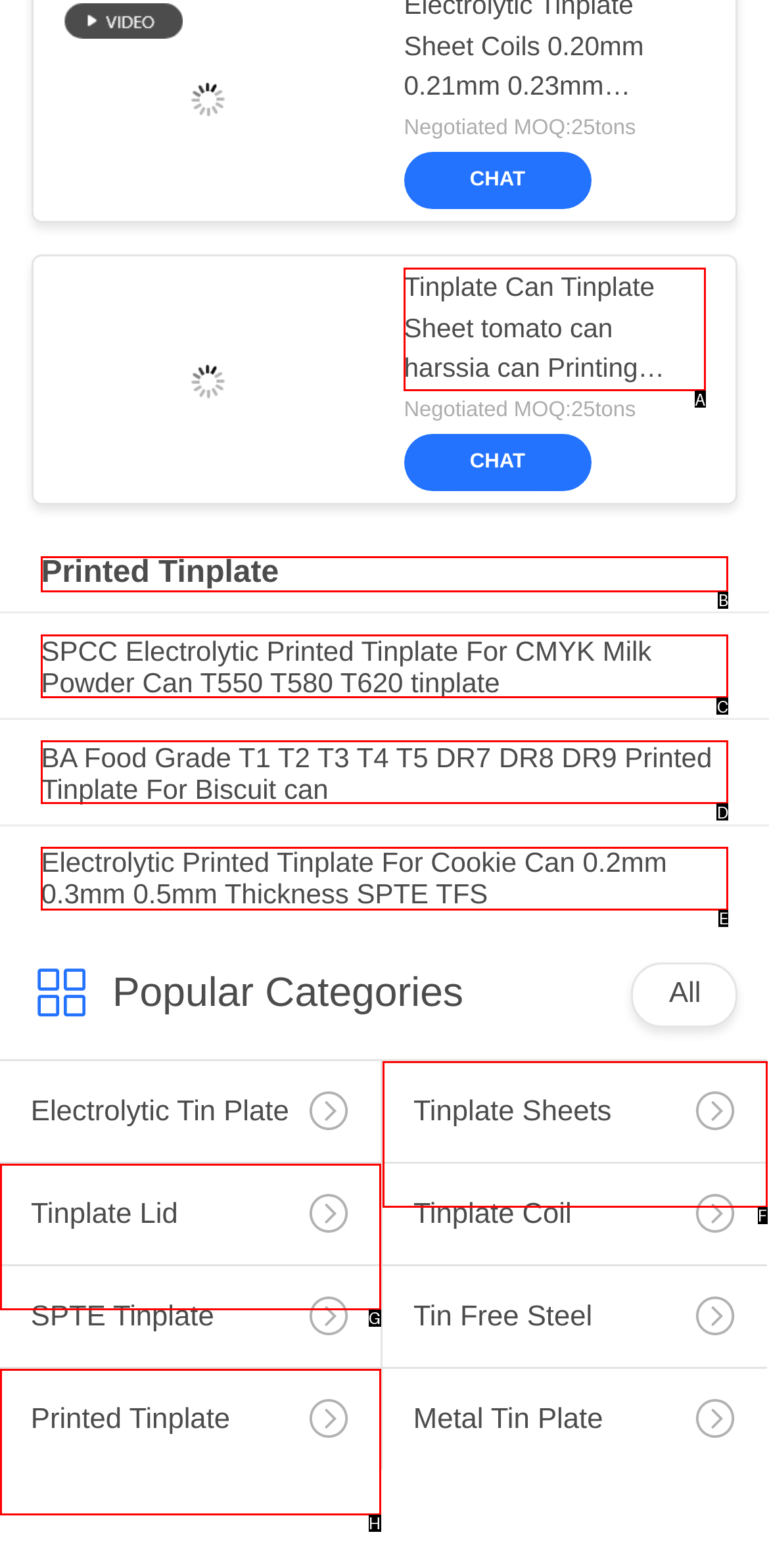Determine which HTML element fits the description: Tinplate Lid. Answer with the letter corresponding to the correct choice.

G